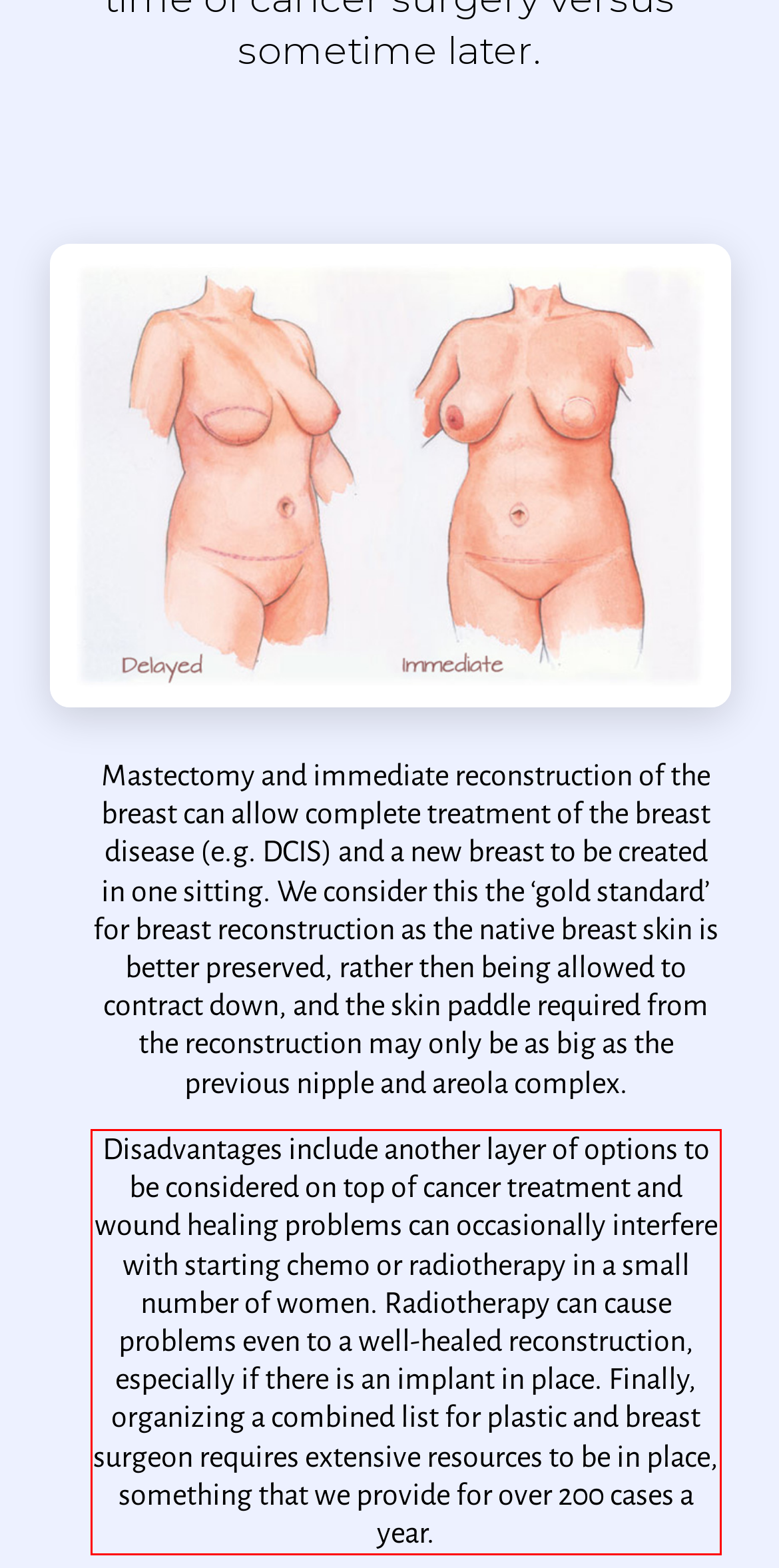You are given a screenshot of a webpage with a UI element highlighted by a red bounding box. Please perform OCR on the text content within this red bounding box.

Disadvantages include another layer of options to be considered on top of cancer treatment and wound healing problems can occasionally interfere with starting chemo or radiotherapy in a small number of women. Radiotherapy can cause problems even to a well-healed reconstruction, especially if there is an implant in place. Finally, organizing a combined list for plastic and breast surgeon requires extensive resources to be in place, something that we provide for over 200 cases a year.